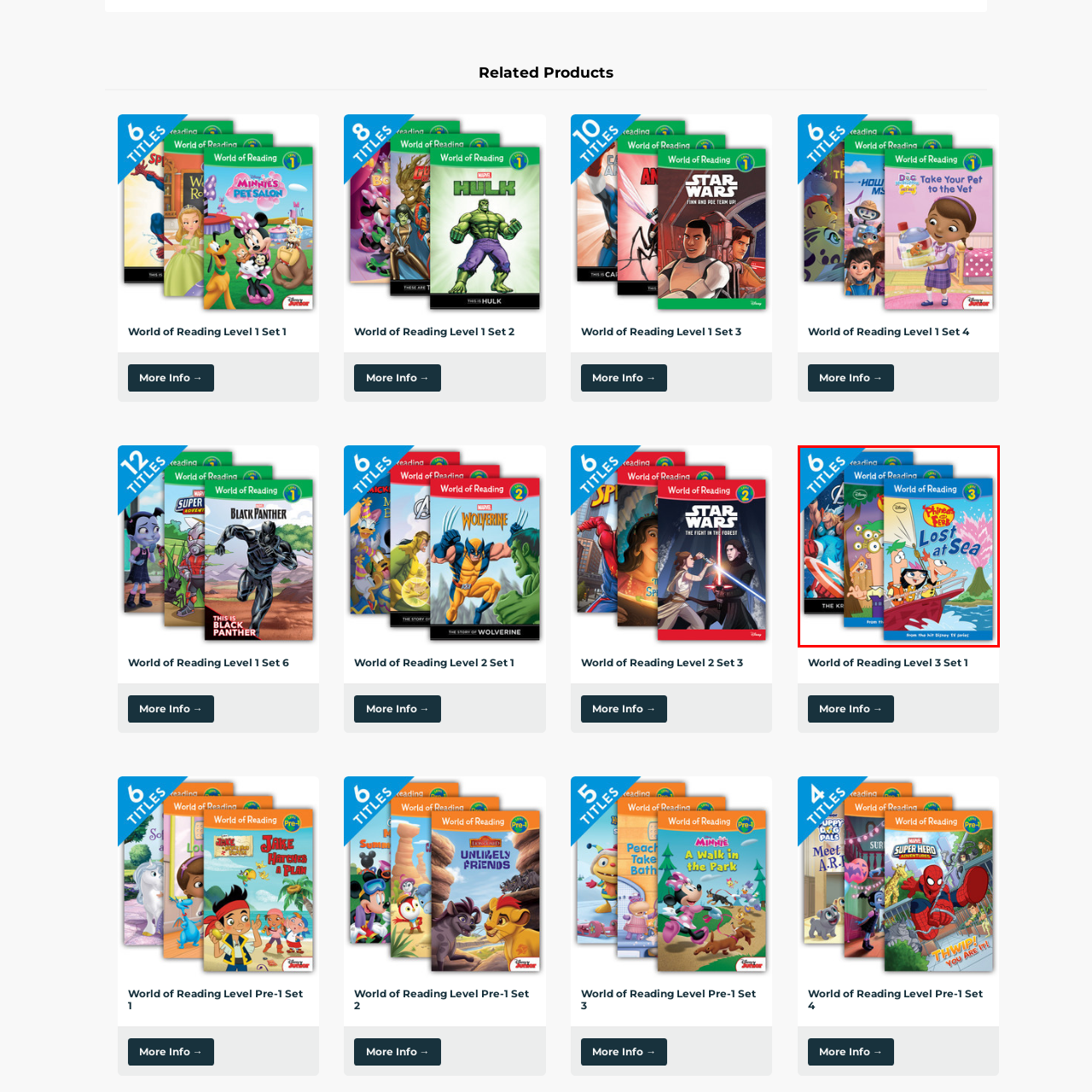Give an in-depth description of the scene depicted in the red-outlined box.

This image showcases the cover of "World of Reading Level 3," featuring three engaging titles that are part of the Disney reading series. Prominently displayed is "Phineas and Ferb: Lost at Sea," along with other adventurous covers that include characters from popular Disney franchises. The vibrant artwork captures the fun and excitement of reading, appealing to young readers. A blue banner at the top highlights that there are "6 TITLES" available, indicating a variety of choices for children looking to enhance their reading skills while enjoying beloved characters from hit Disney TV series. This set aims to inspire reading through entertaining stories and recognizable characters.